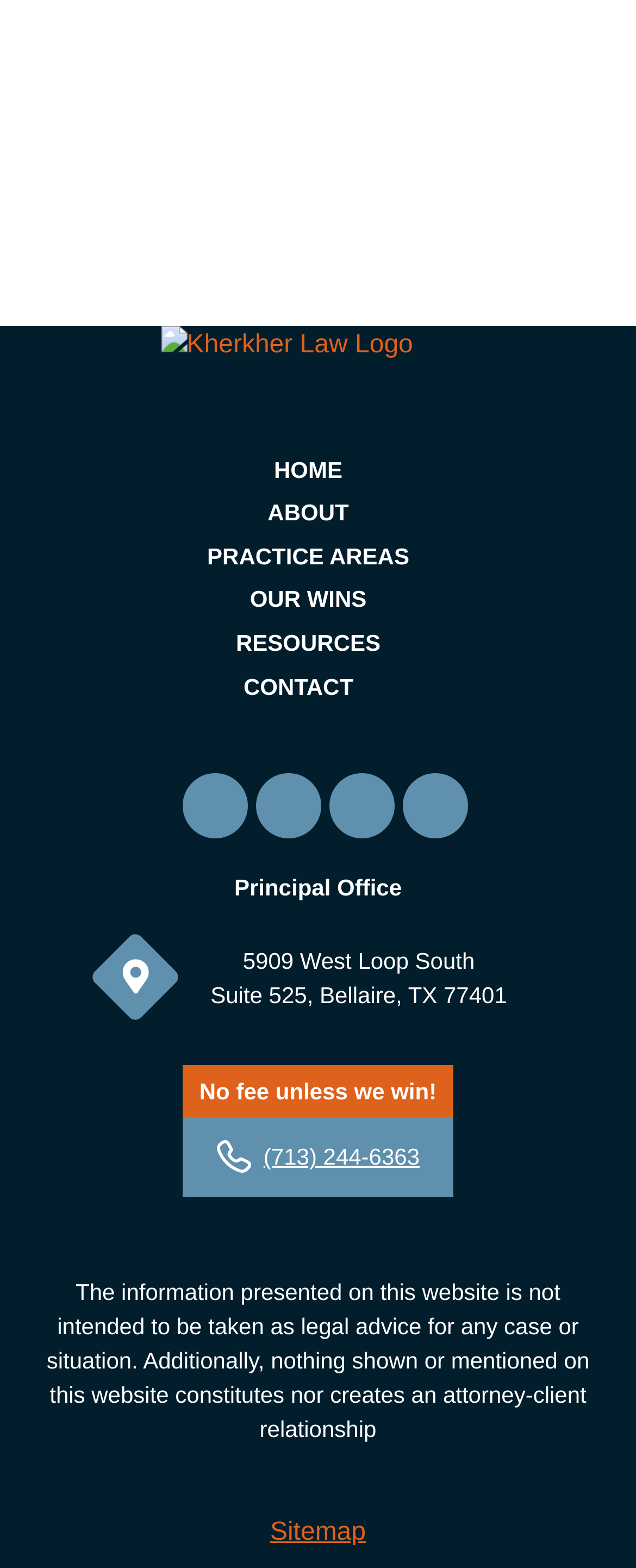Please mark the clickable region by giving the bounding box coordinates needed to complete this instruction: "Click the Kherkher Law Logo".

[0.062, 0.208, 0.956, 0.265]